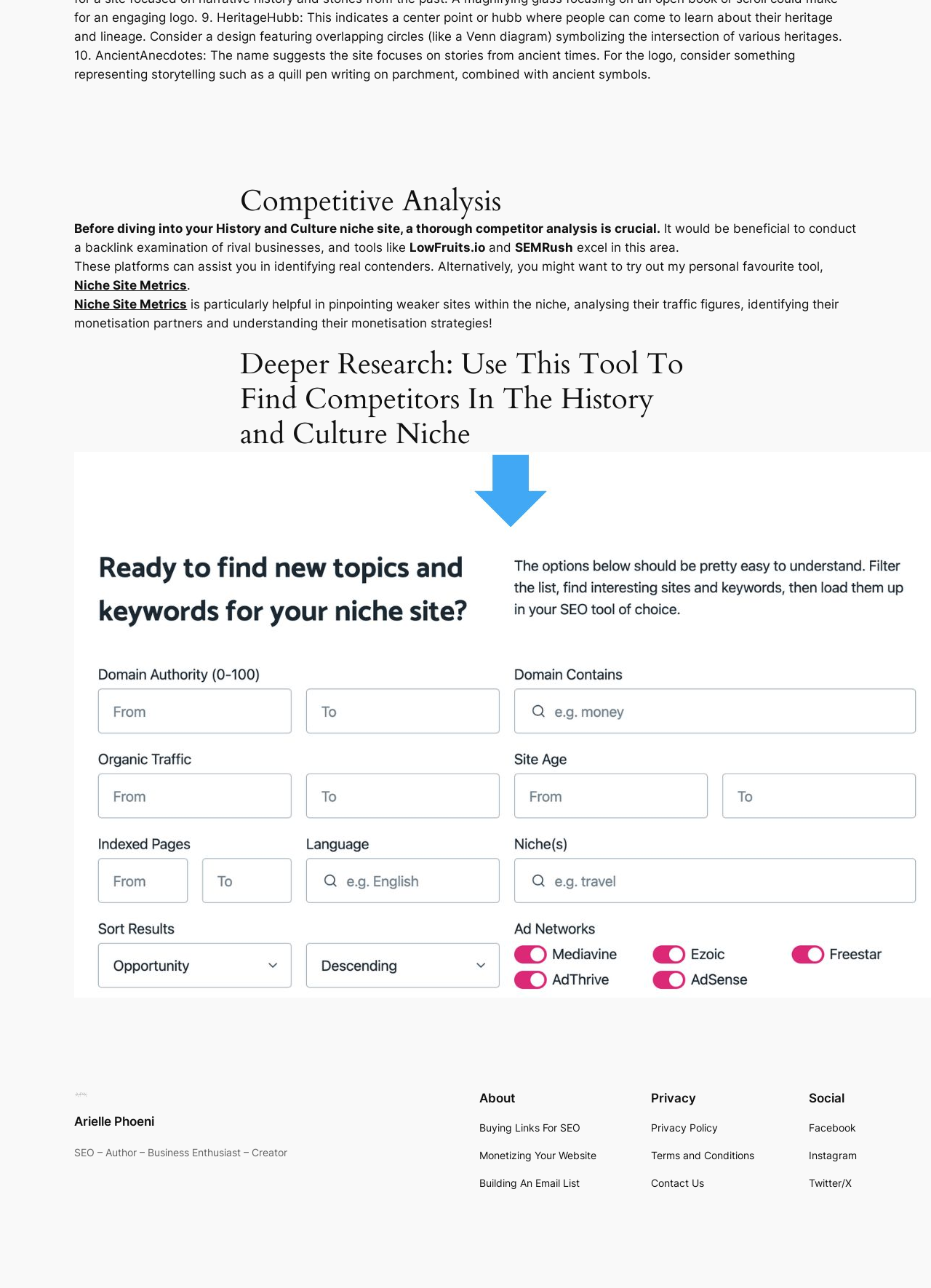Answer with a single word or phrase: 
What is the name of the tool mentioned alongside SEMRush?

LowFruits.io